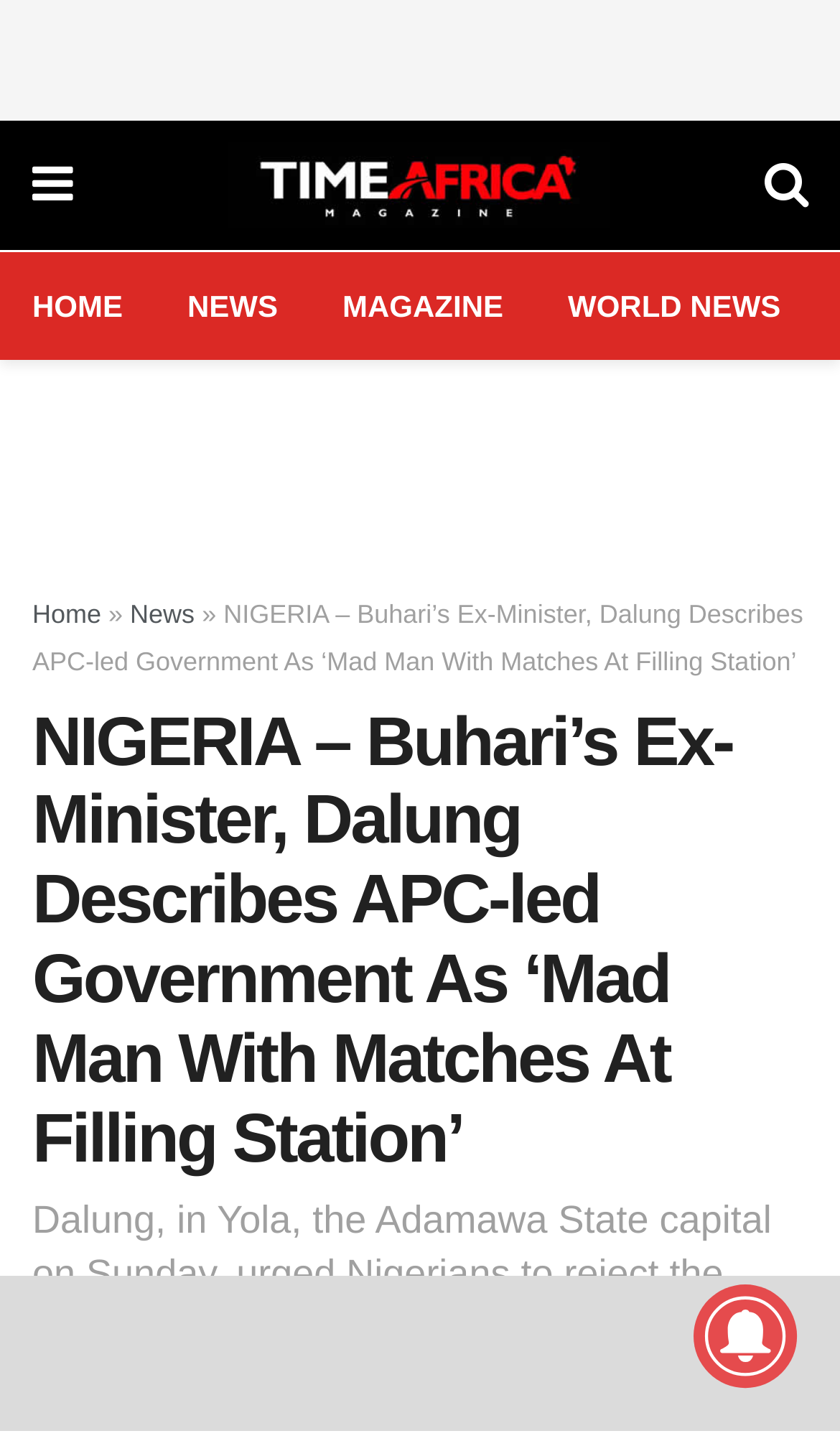What is the topic of the main article?
Give a one-word or short-phrase answer derived from the screenshot.

Nigeria politics